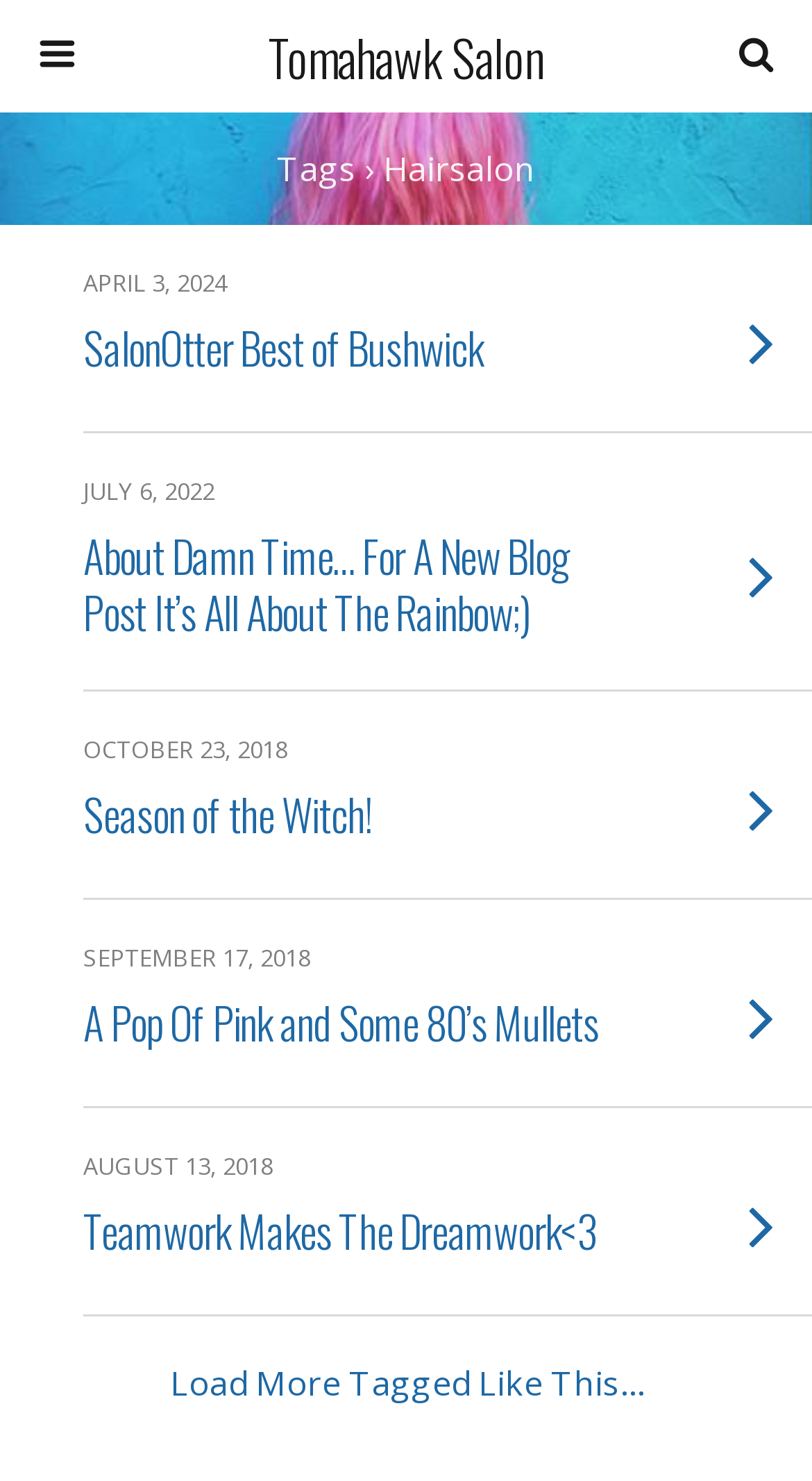Pinpoint the bounding box coordinates of the element to be clicked to execute the instruction: "Visit the 'Home' page".

None